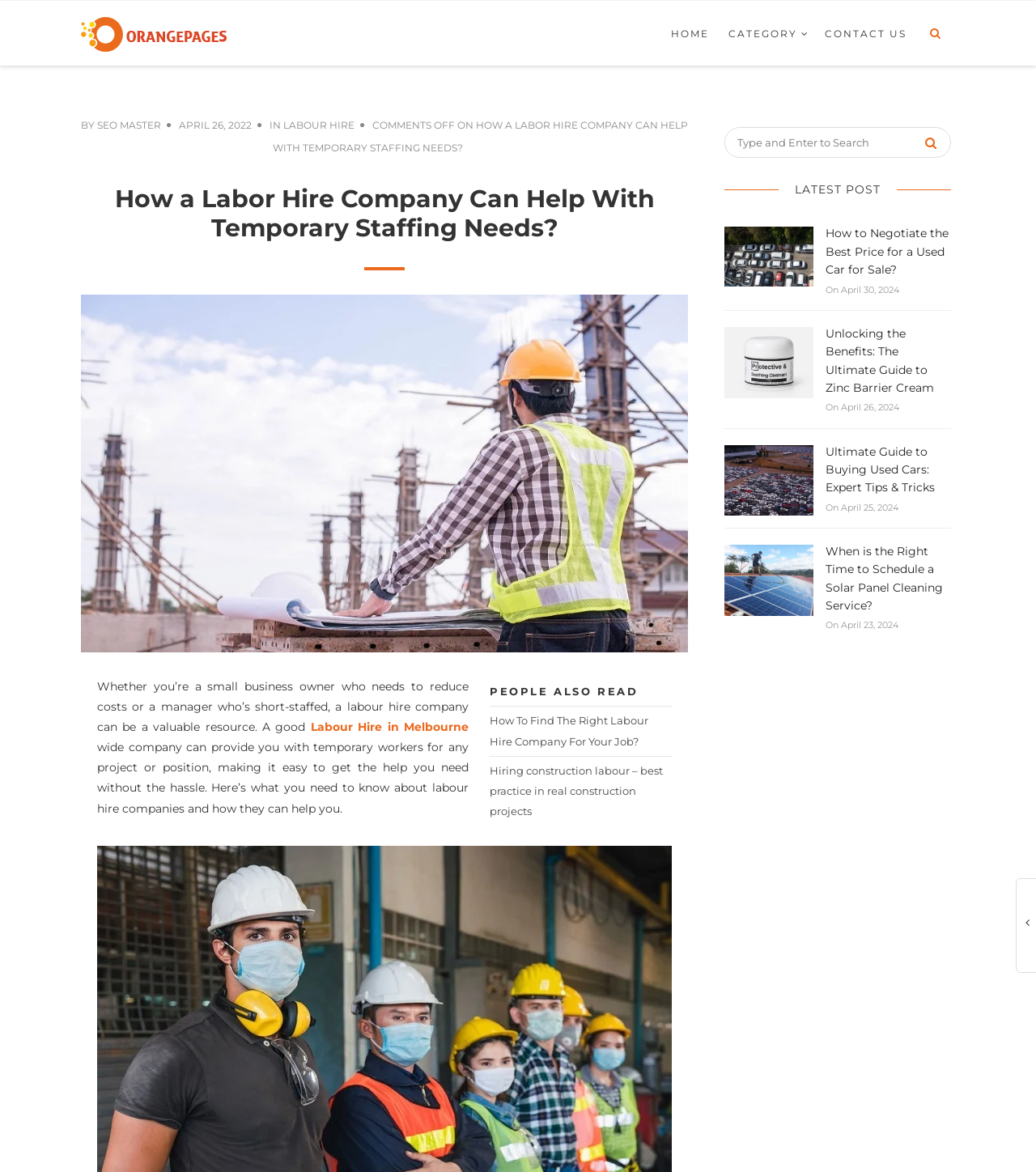What is the purpose of a labour hire company?
Answer the question with a thorough and detailed explanation.

According to the webpage, a labour hire company can provide temporary workers for any project or position, making it easy to get the help you need without the hassle. This implies that the purpose of a labour hire company is to provide temporary workers to businesses or individuals in need.